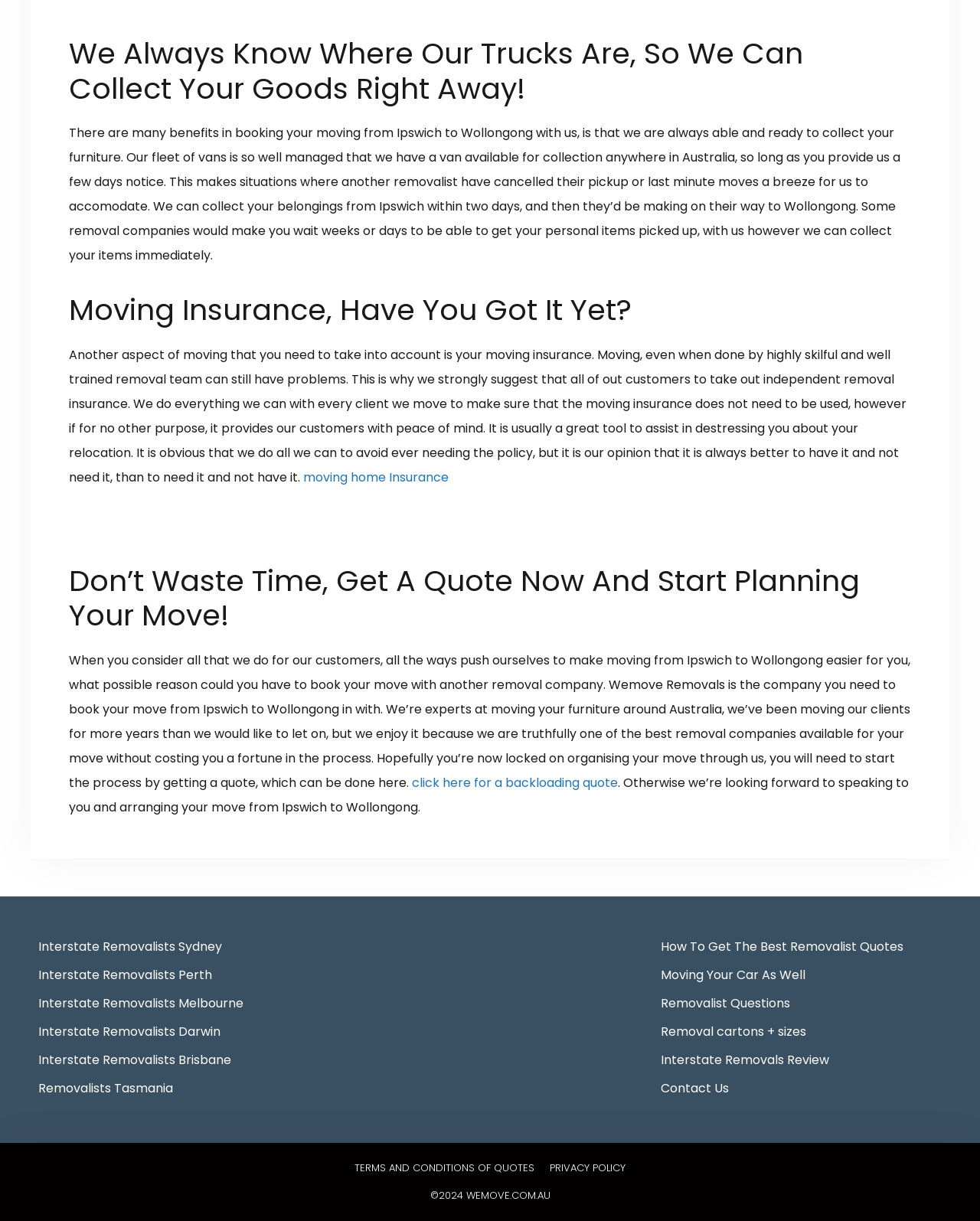Please locate the bounding box coordinates of the element that should be clicked to complete the given instruction: "Get a quote for moving home".

[0.42, 0.634, 0.63, 0.648]